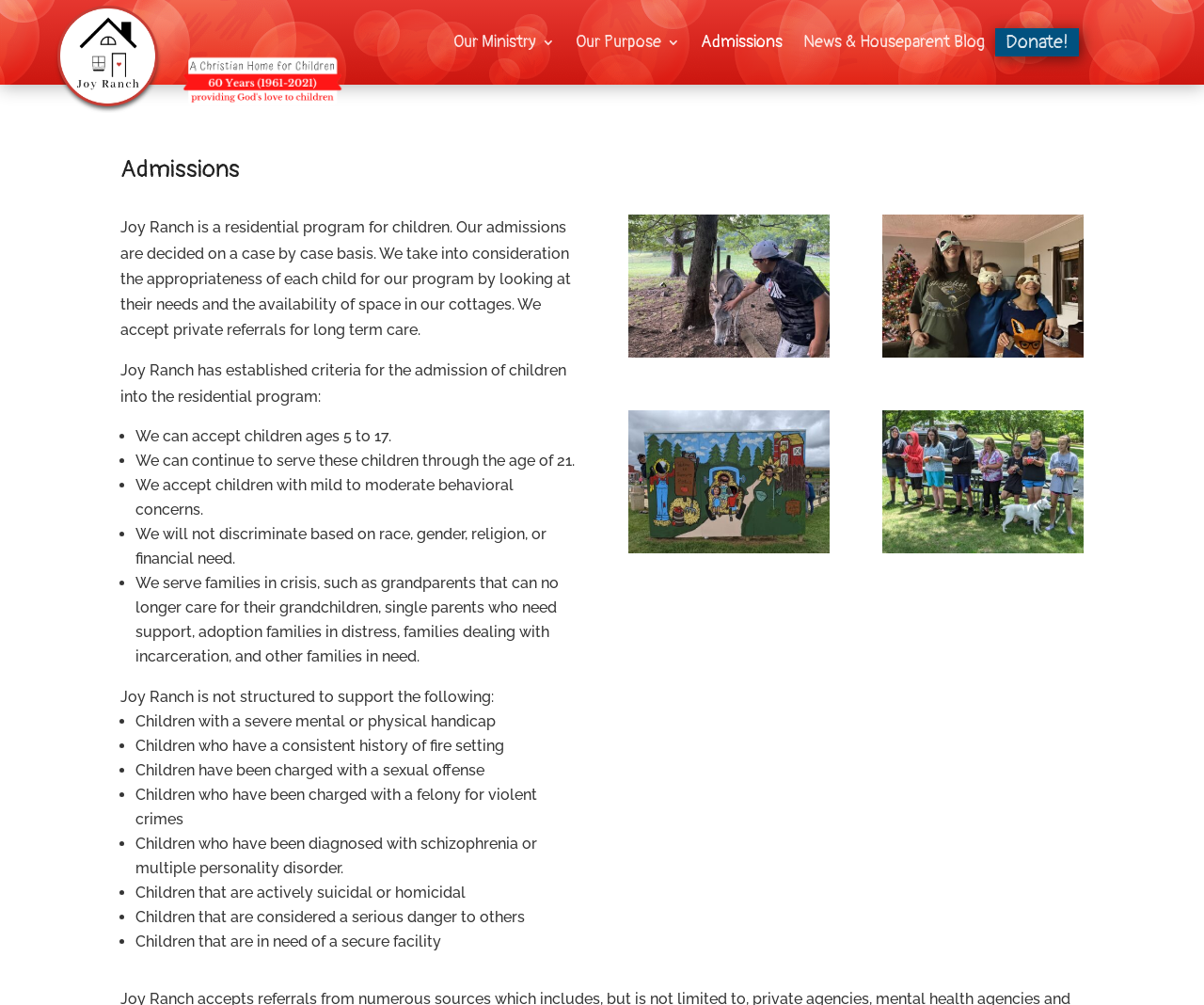Identify the bounding box coordinates of the section to be clicked to complete the task described by the following instruction: "Click on Admissions". The coordinates should be four float numbers between 0 and 1, formatted as [left, top, right, bottom].

[0.582, 0.036, 0.65, 0.056]